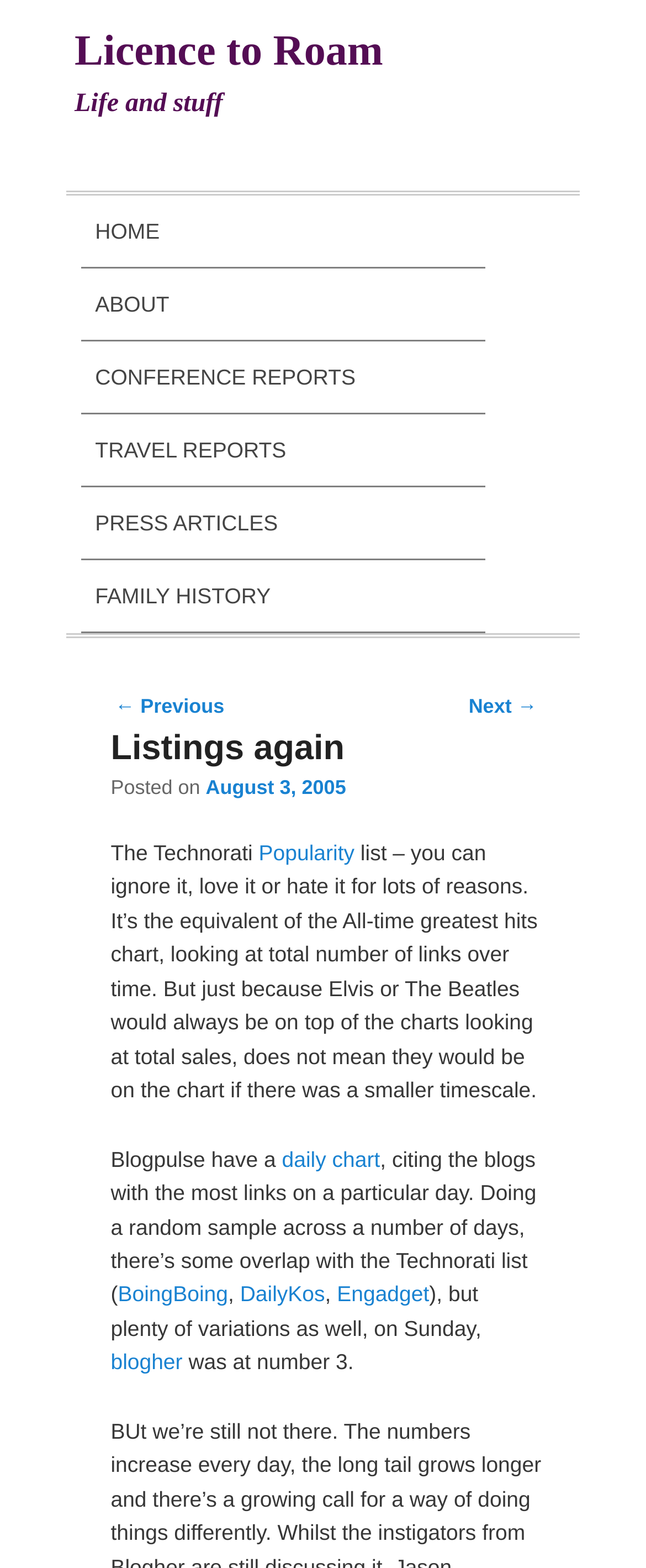Find the bounding box coordinates for the area that should be clicked to accomplish the instruction: "Click on the 'Next →' link".

[0.725, 0.443, 0.831, 0.458]